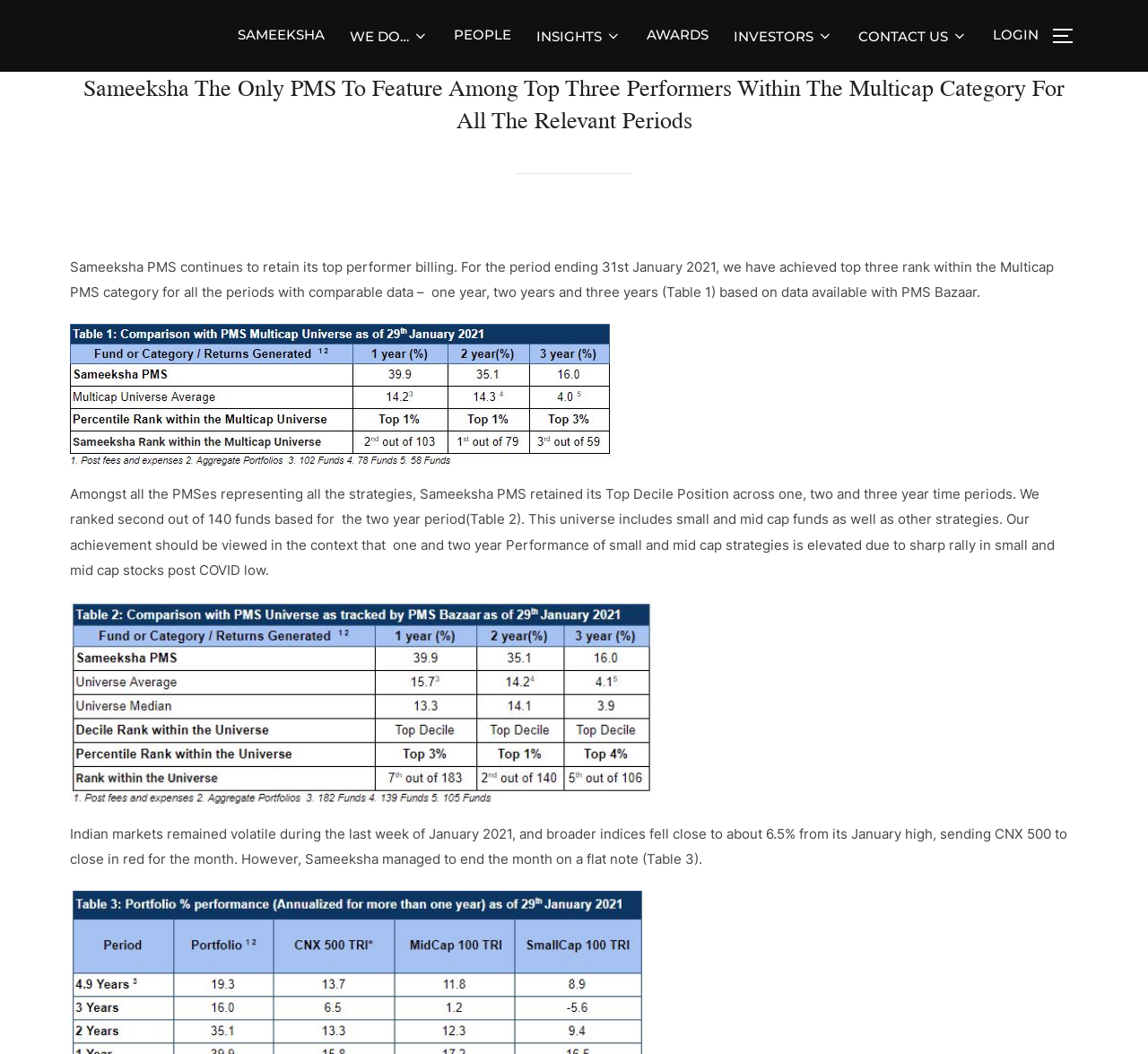Predict the bounding box coordinates of the UI element that matches this description: "CONTACT US". The coordinates should be in the format [left, top, right, bottom] with each value between 0 and 1.

[0.748, 0.023, 0.843, 0.045]